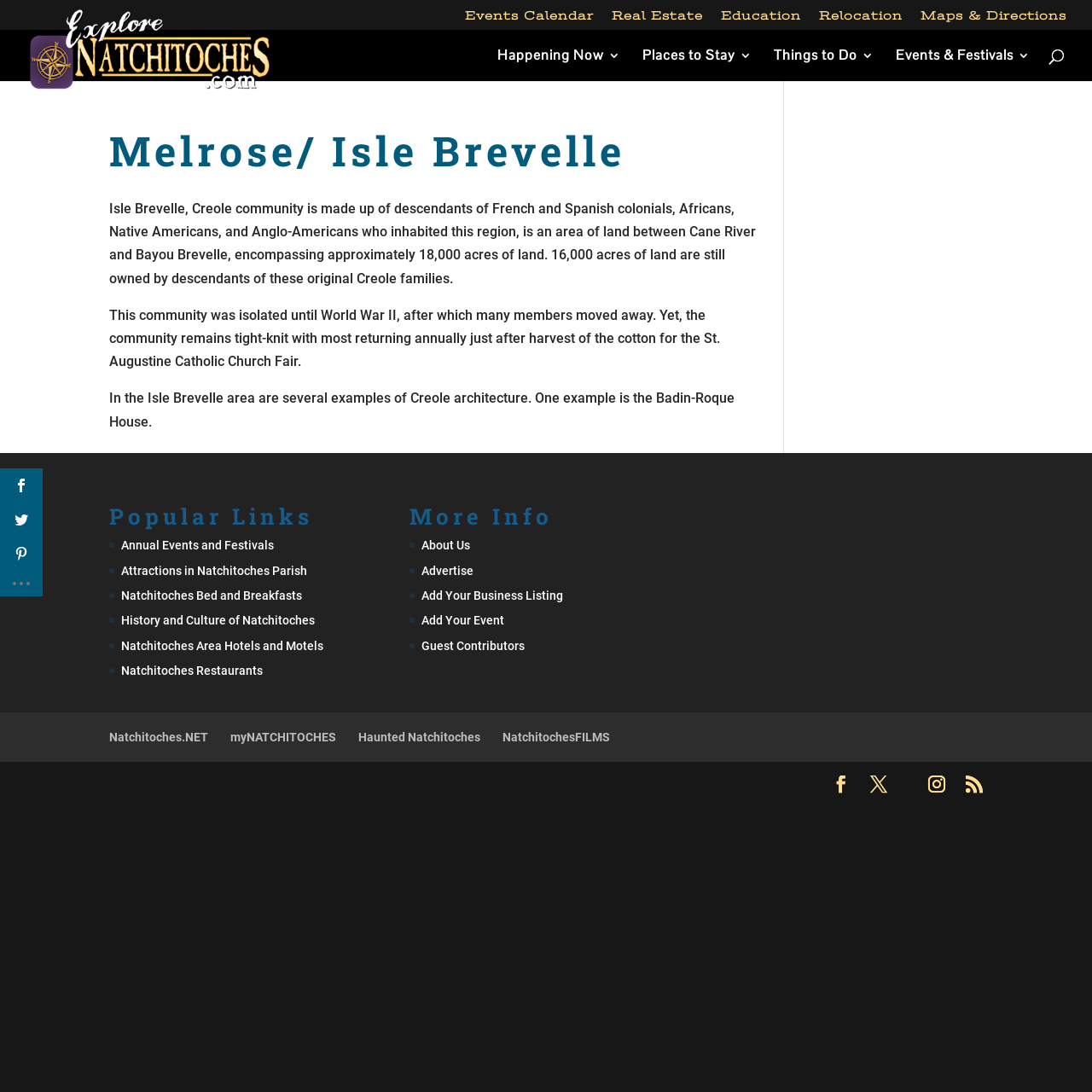Identify the bounding box coordinates of the area you need to click to perform the following instruction: "Learn about Melrose/ Isle Brevelle".

[0.1, 0.12, 0.694, 0.165]